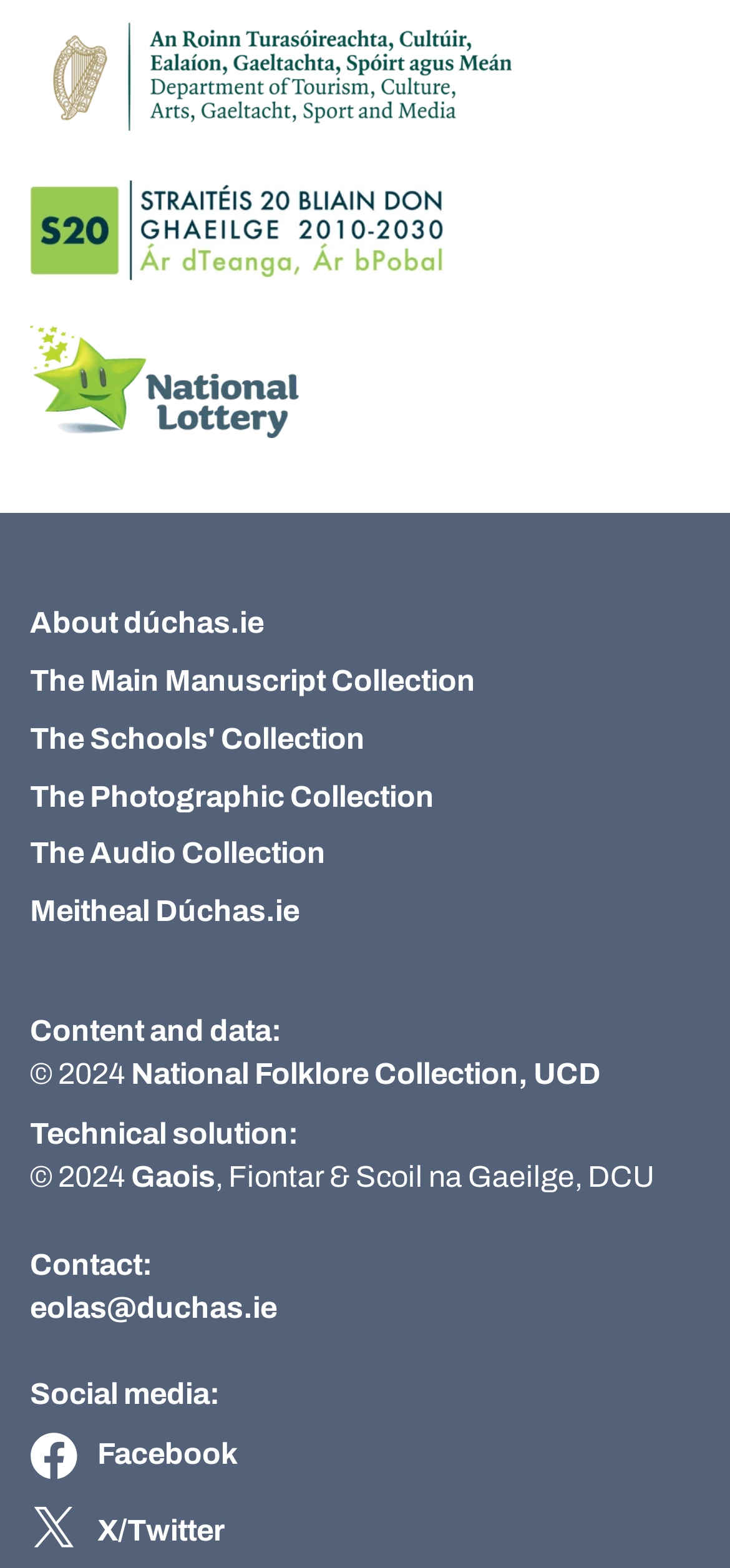Find the bounding box coordinates of the clickable area that will achieve the following instruction: "Subscribe to the newsletter".

None